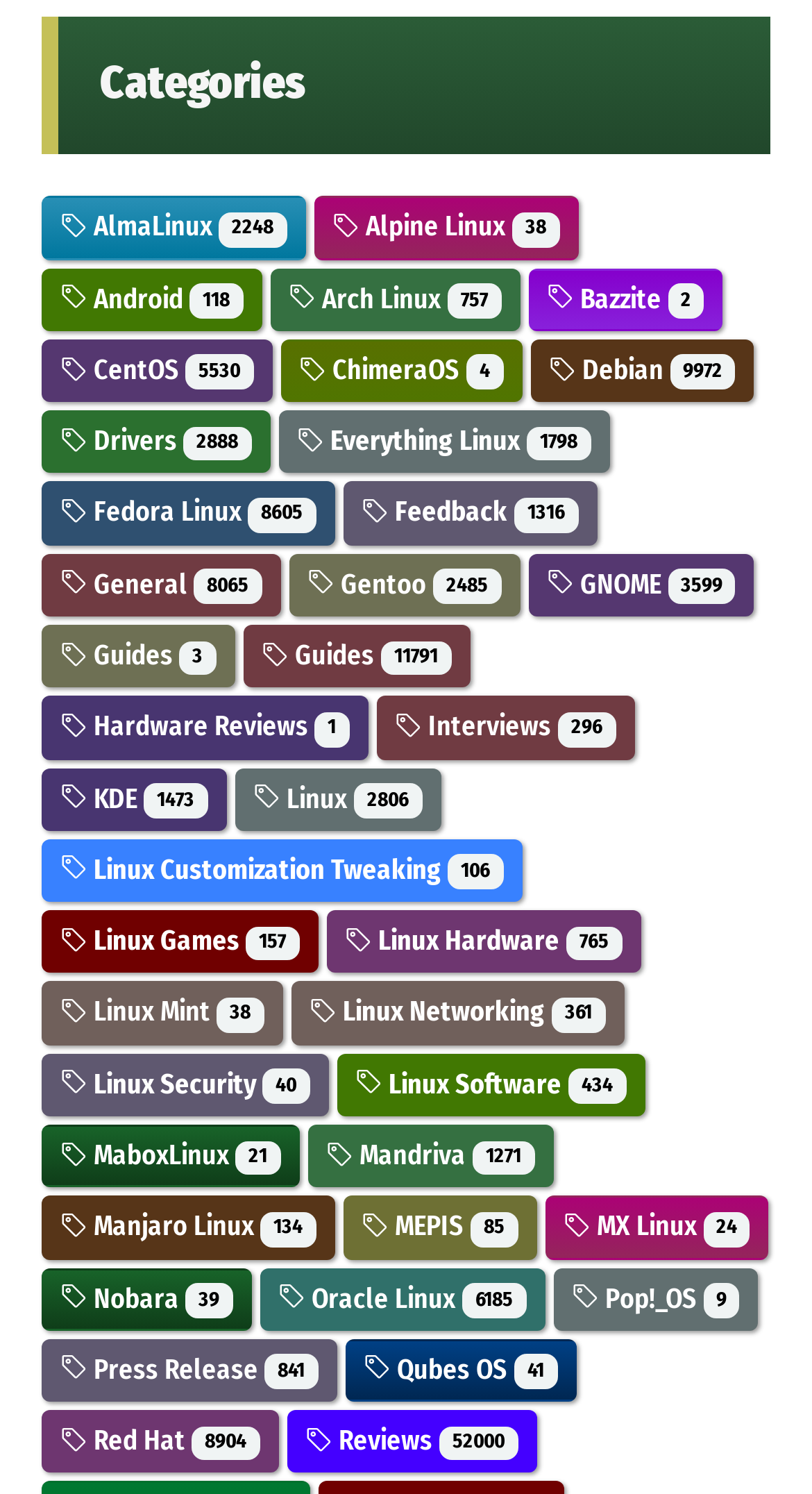Is there a link to CentOS on the webpage?
Please provide an in-depth and detailed response to the question.

Yes, there is a link to CentOS on the webpage, which is located at [0.074, 0.237, 0.312, 0.258] and has the text ' CentOS 5530'.